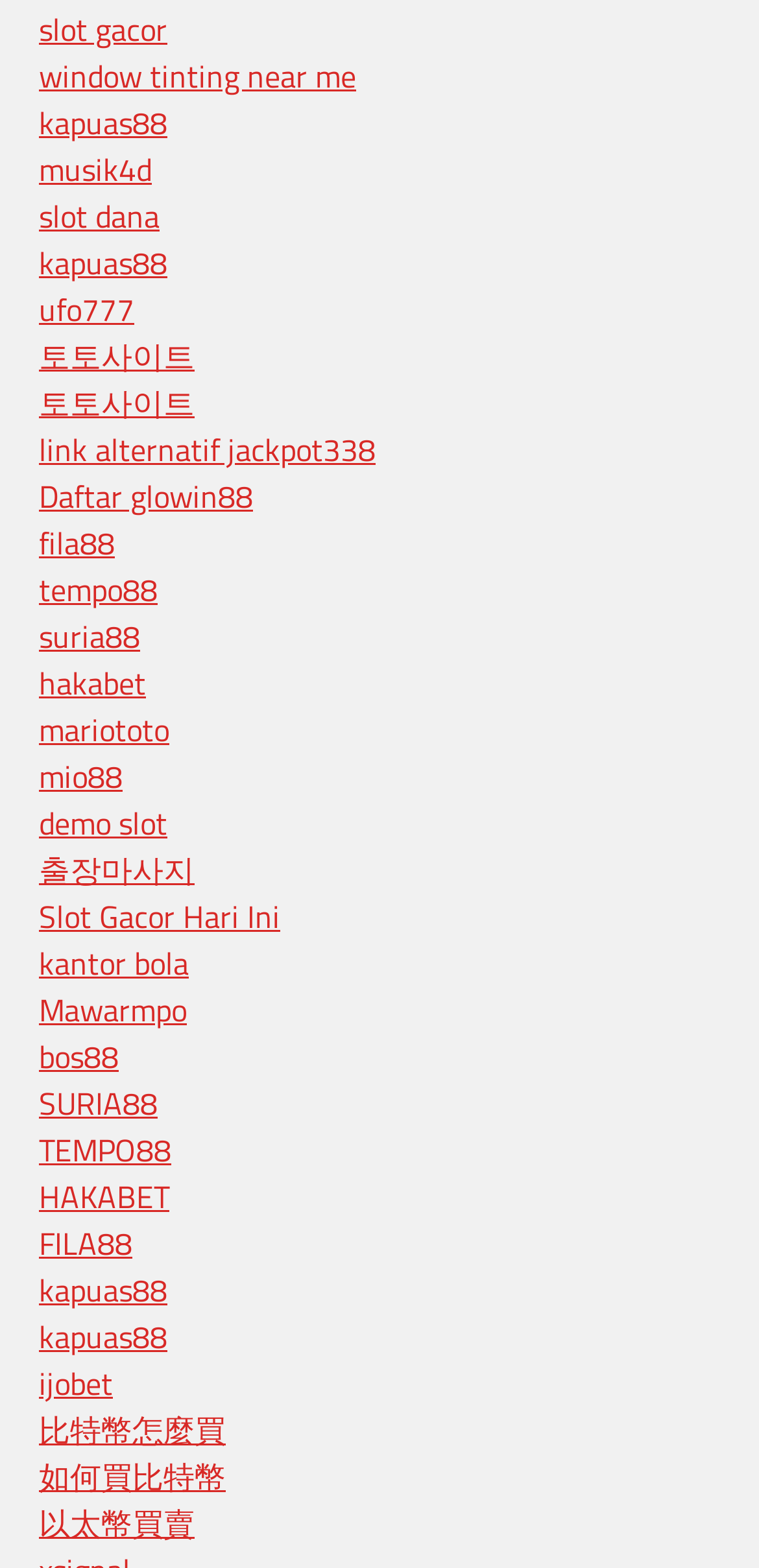Please respond in a single word or phrase: 
What is the link above 'Slot Gacor Hari Ini'?

출장마사지